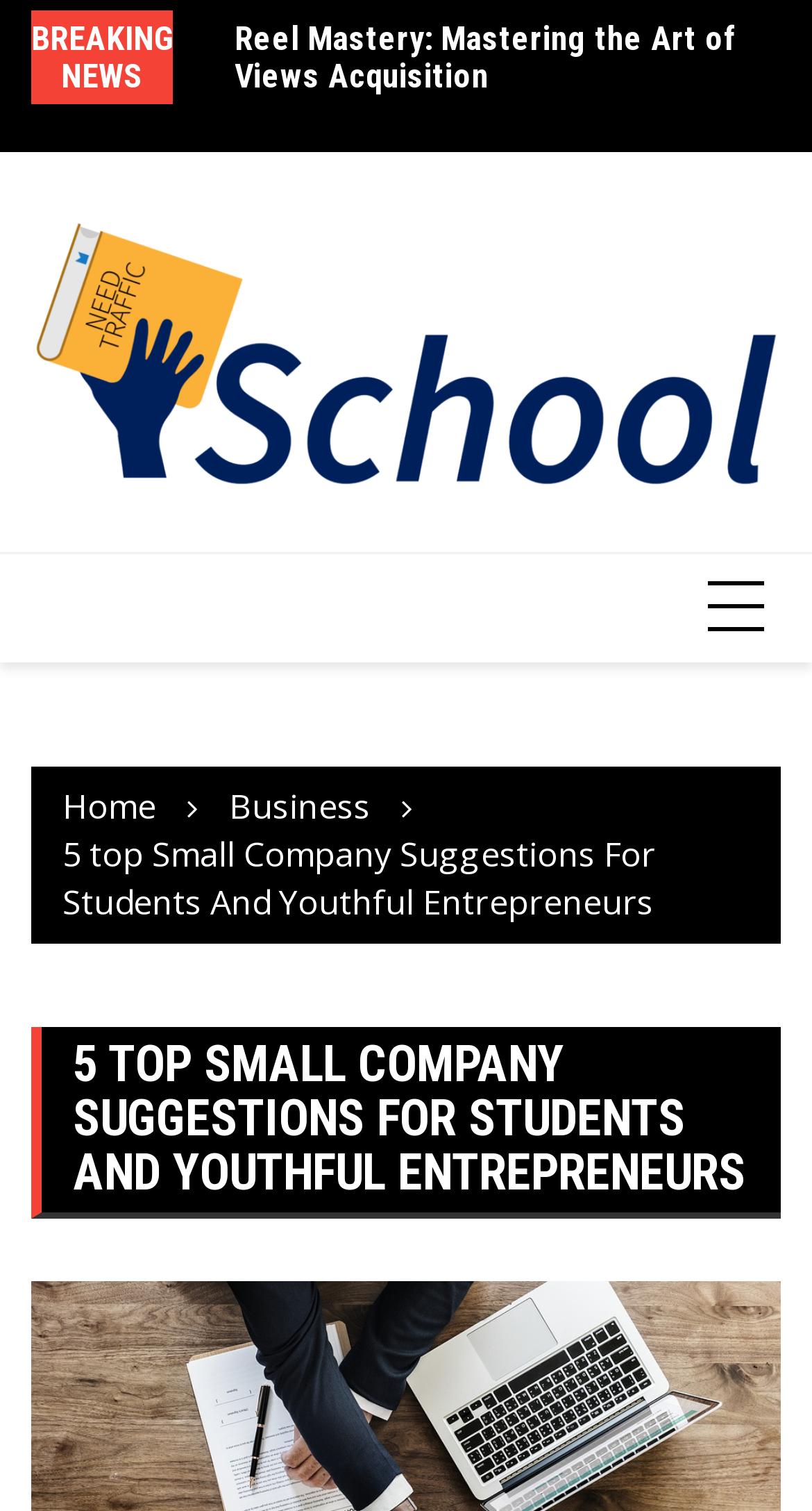Respond to the question below with a concise word or phrase:
What is the main topic of the webpage?

Small company suggestions